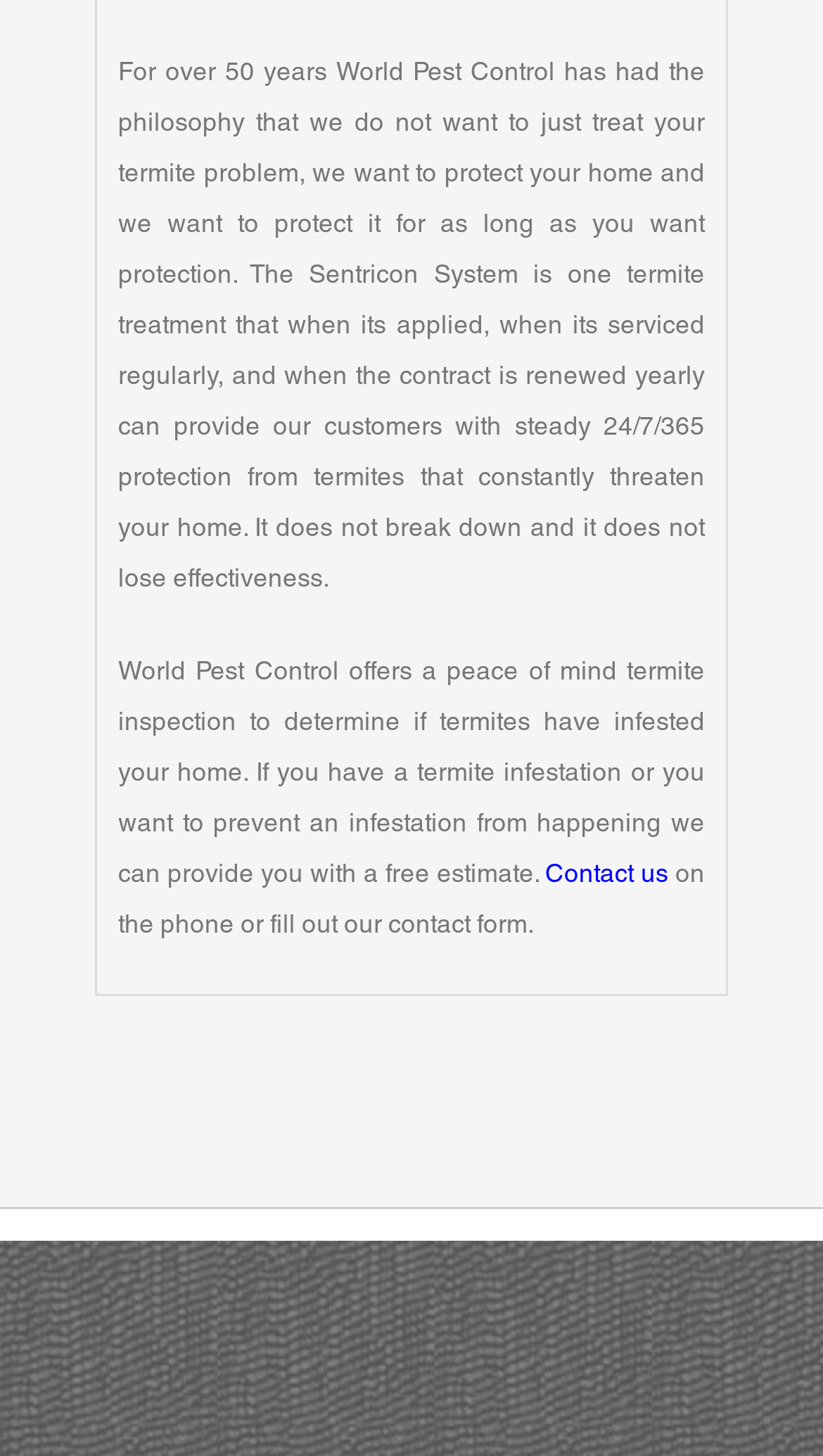Identify the bounding box of the UI element that matches this description: "Contact us".

[0.662, 0.593, 0.812, 0.609]